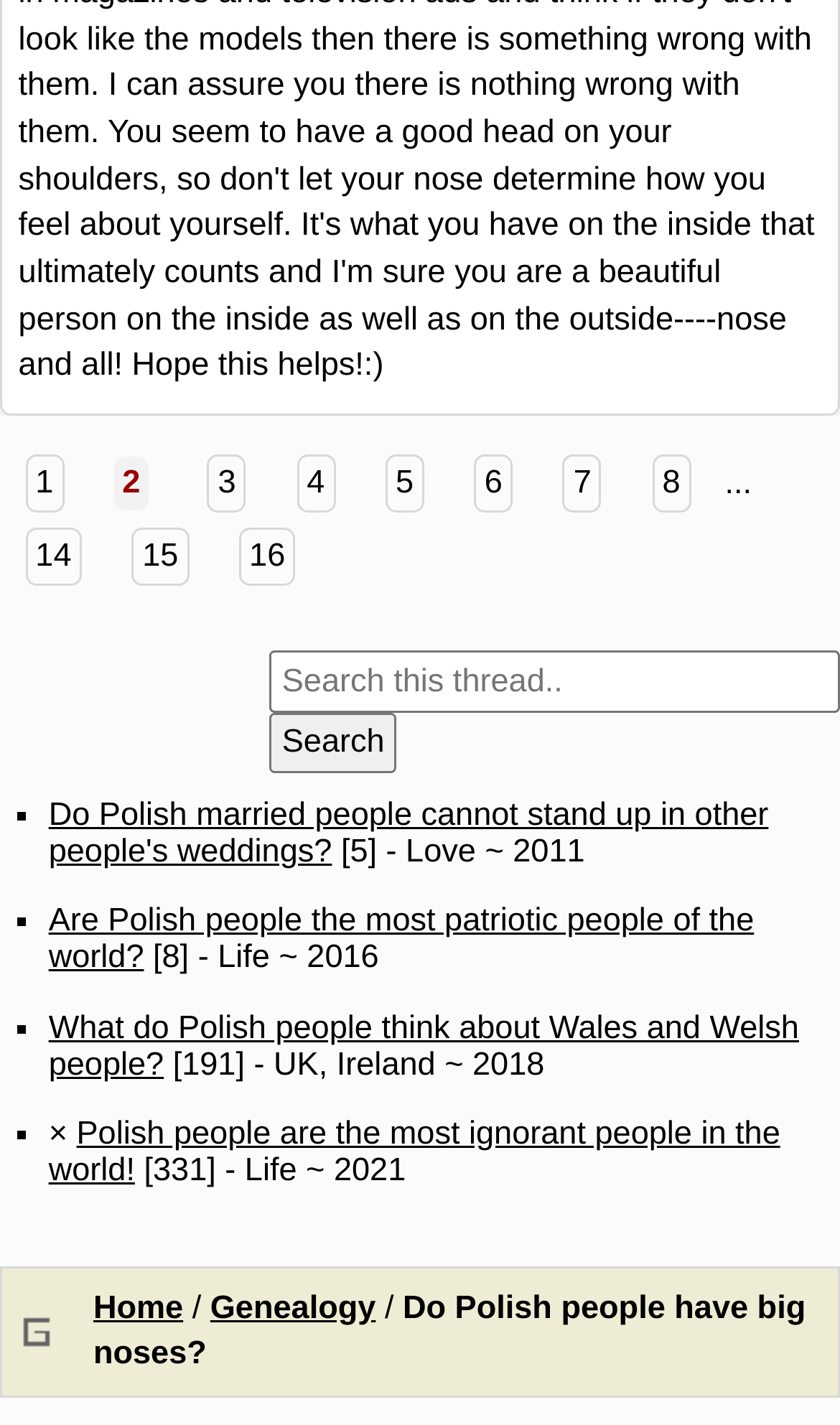Find the bounding box coordinates of the area that needs to be clicked in order to achieve the following instruction: "Visit the Homepage". The coordinates should be specified as four float numbers between 0 and 1, i.e., [left, top, right, bottom].

None